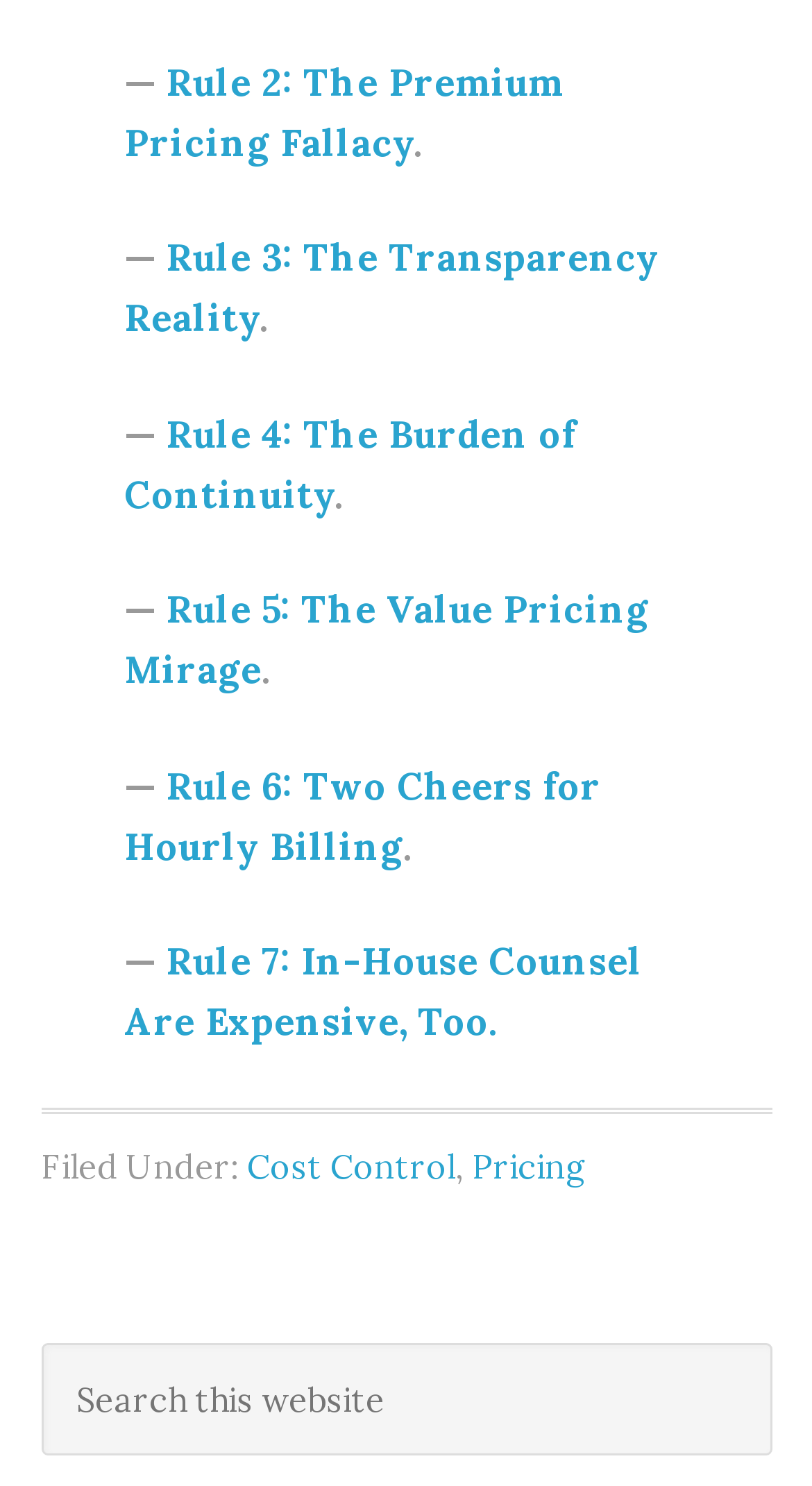How many links are there in the main content area?
Provide a detailed and extensive answer to the question.

I counted the number of link elements in the main content area, excluding the footer and search bar, and found 7 links with titles such as 'Rule 2: The Premium Pricing Fallacy', 'Rule 3: The Transparency Reality', and so on.